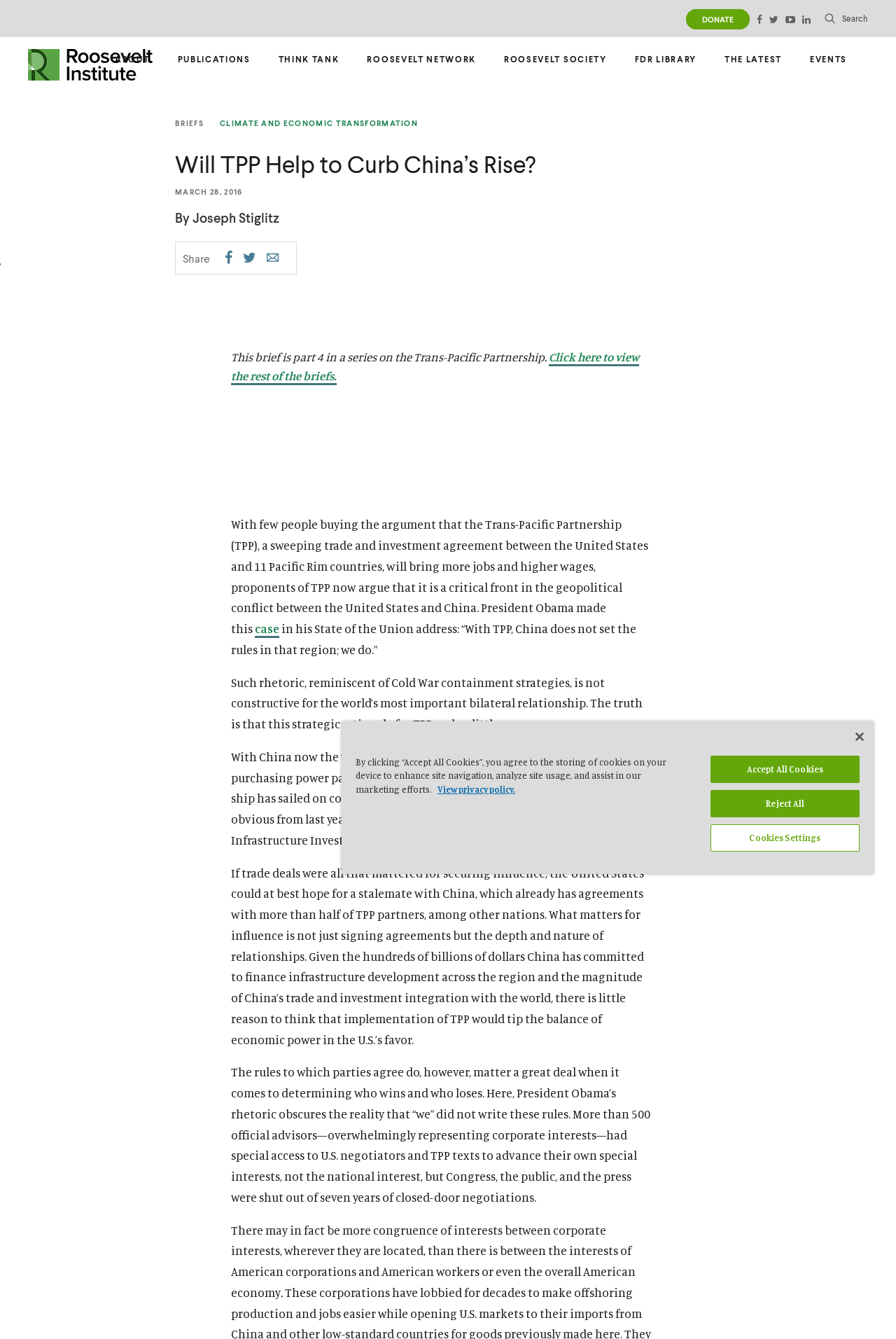Identify the bounding box coordinates of the clickable region necessary to fulfill the following instruction: "Click the DONATE link". The bounding box coordinates should be four float numbers between 0 and 1, i.e., [left, top, right, bottom].

[0.766, 0.007, 0.837, 0.022]